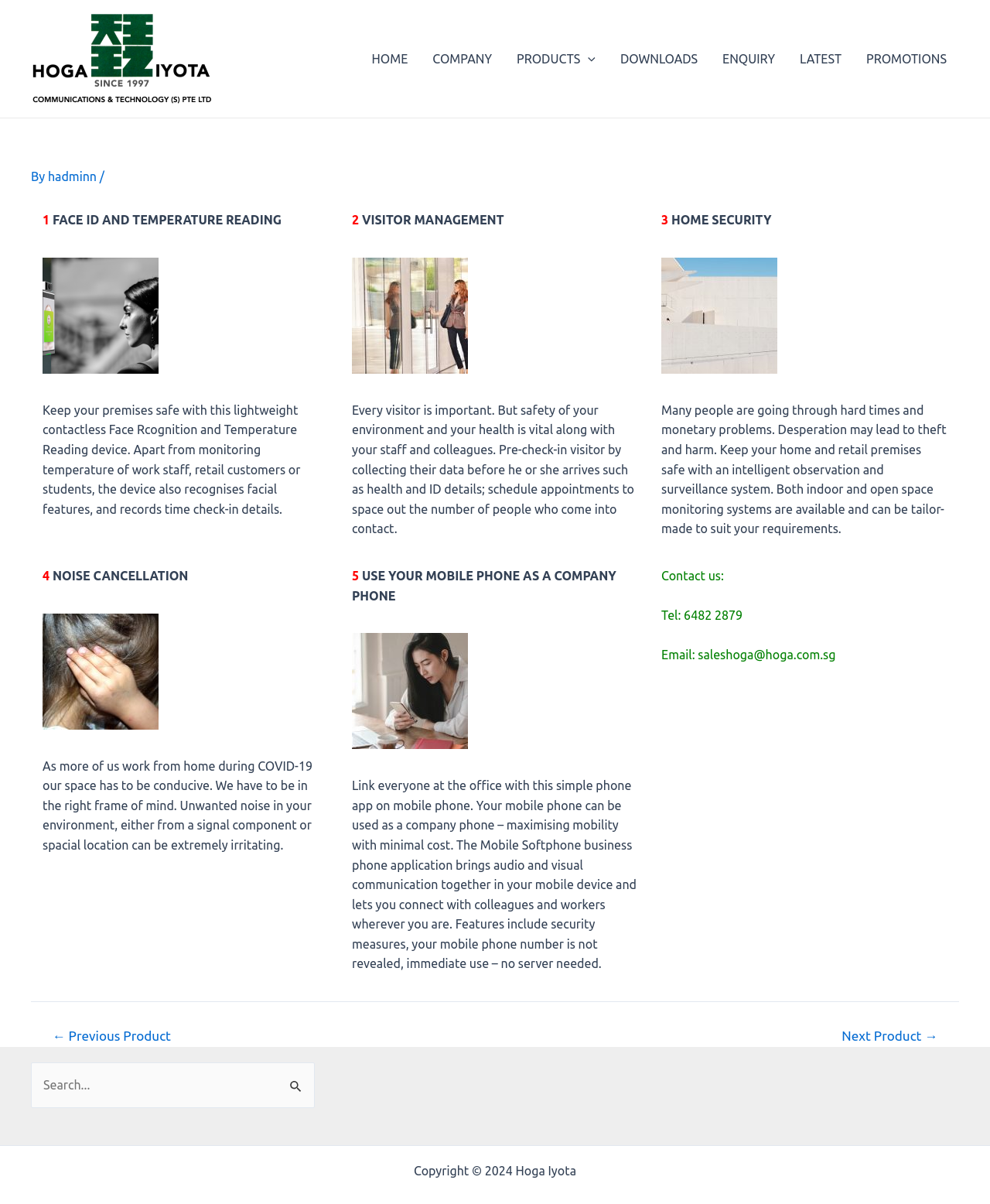Select the bounding box coordinates of the element I need to click to carry out the following instruction: "Search for something".

[0.031, 0.882, 0.318, 0.92]